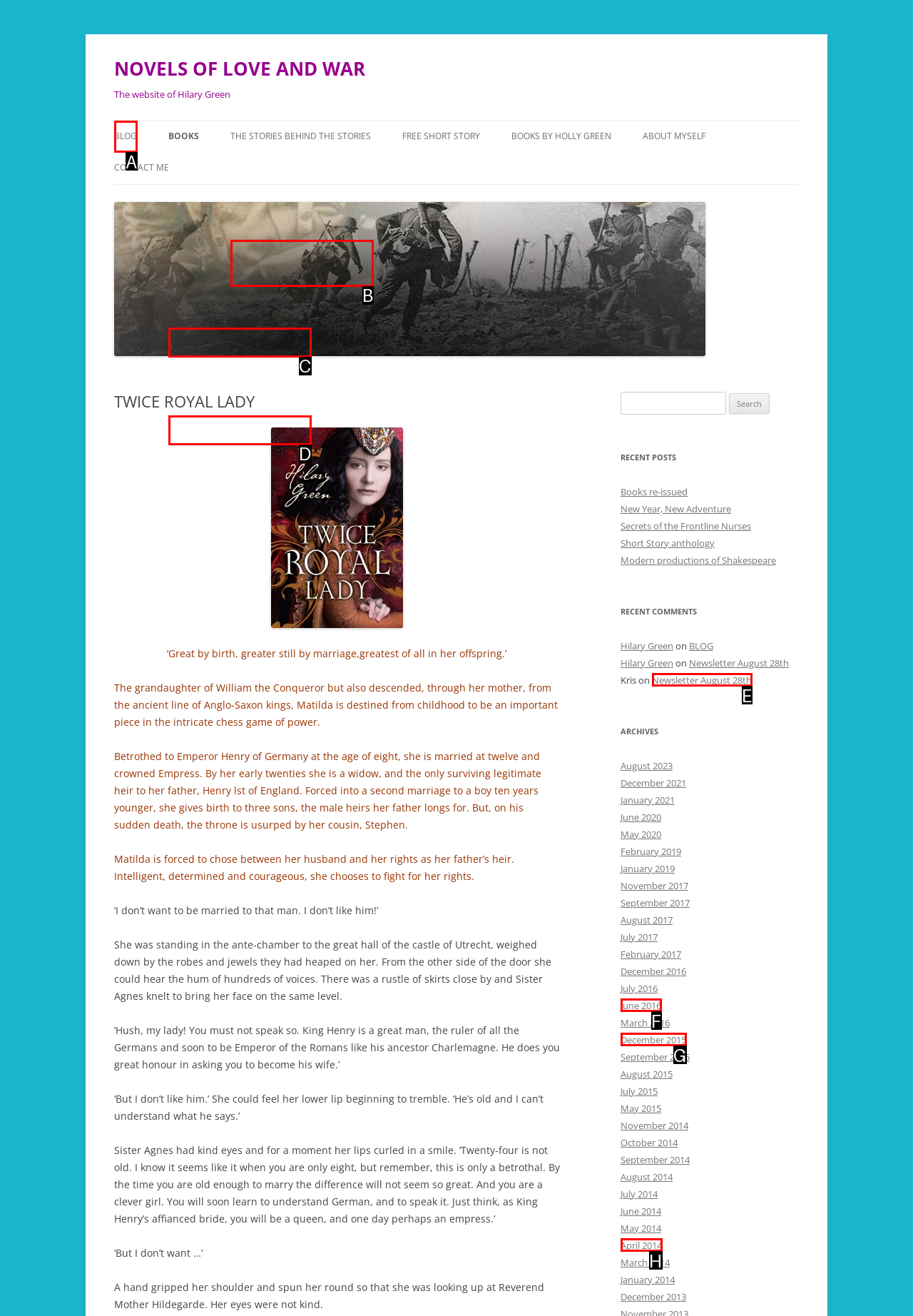Select the appropriate HTML element to click for the following task: Click on the 'BLOG' link
Answer with the letter of the selected option from the given choices directly.

A